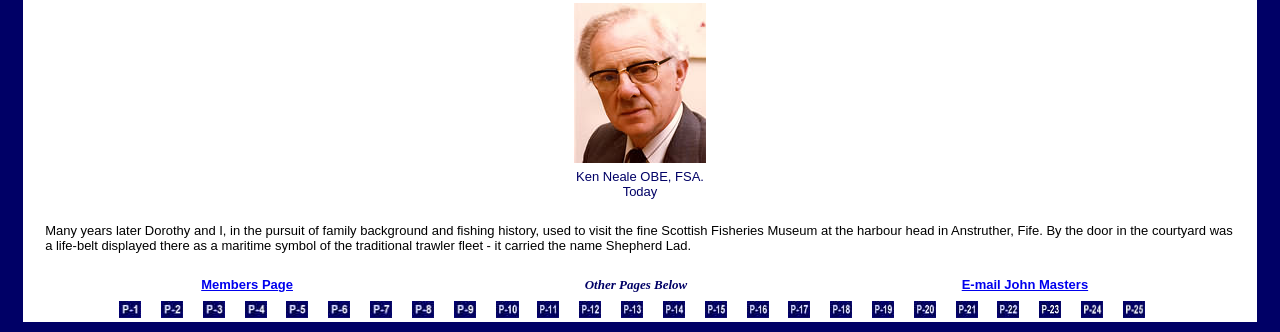How many links are there in the last table?
Please answer the question with as much detail and depth as you can.

The last table on the webpage has 13 cells with links, each with a unique text and a corresponding image.